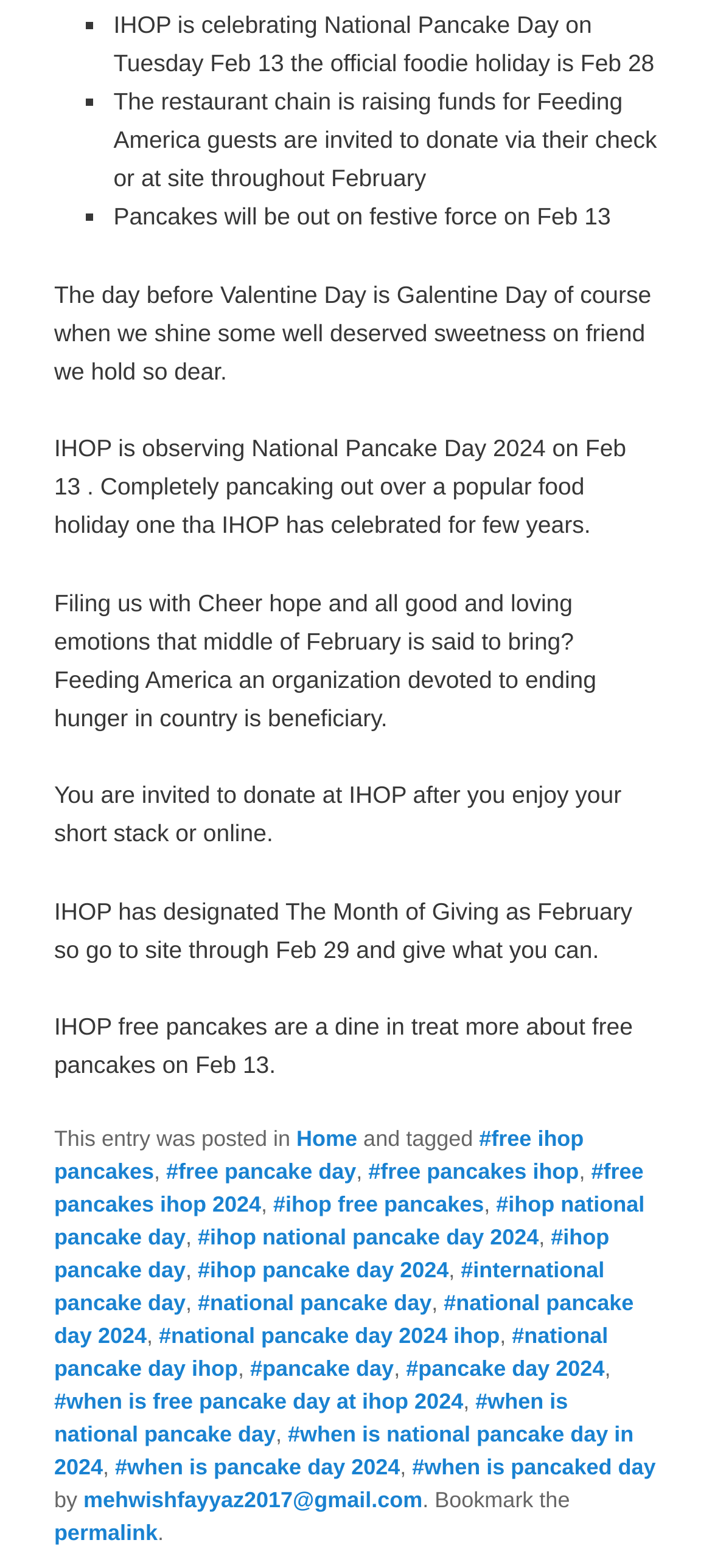What is IHOP celebrating on February 13?
Based on the screenshot, provide your answer in one word or phrase.

National Pancake Day